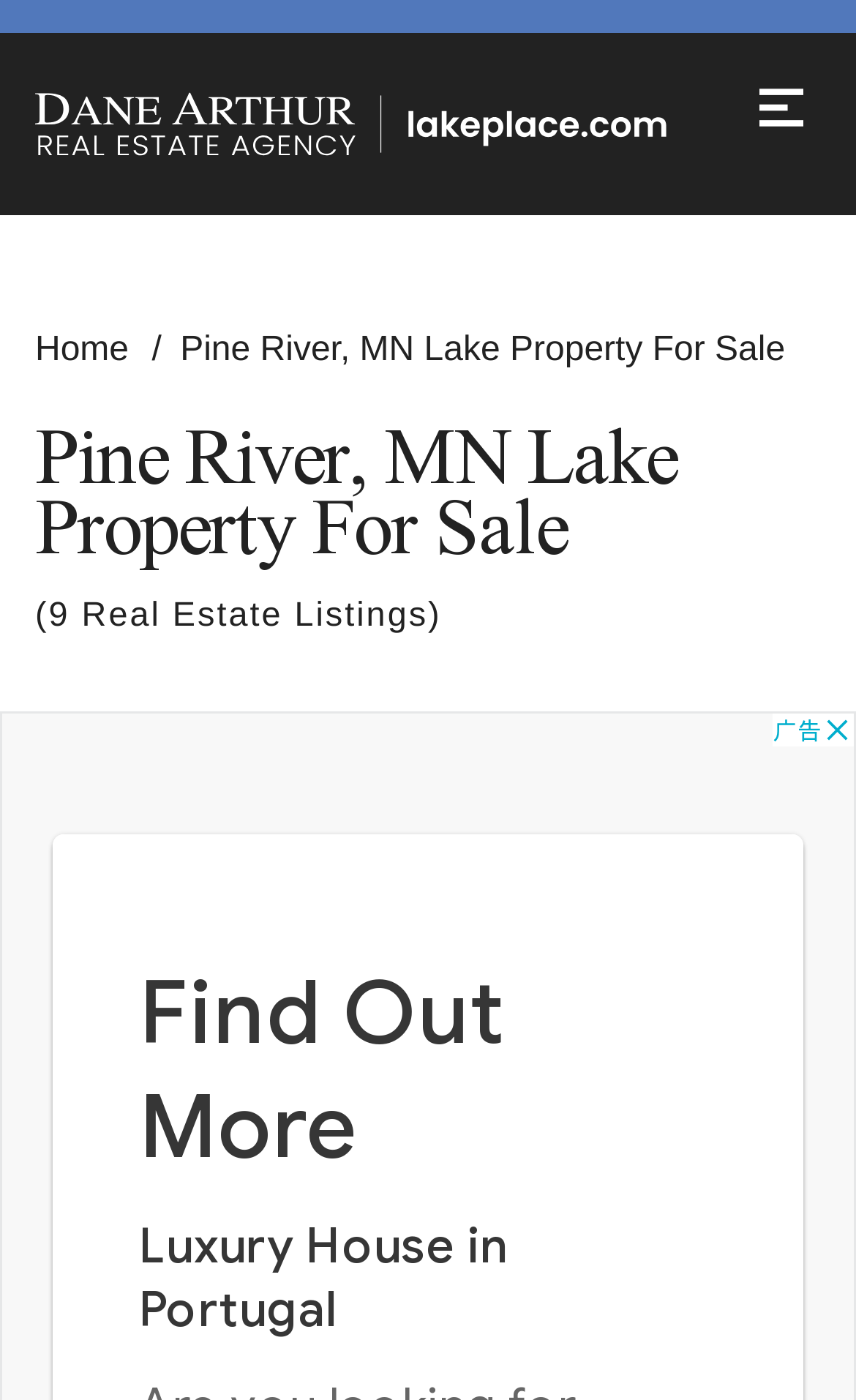Present a detailed account of what is displayed on the webpage.

The webpage is a real estate listing page focused on Pine River, MN lake properties for sale. At the top left corner, there is a link to go to the homepage, accompanied by an image with the text "MN & WI Lake Property For Sale". On the top right corner, there is a button labeled "Menu" with a corresponding image. 

Below the top navigation, there are two links, "Home" and "Pine River, MN Lake Property For Sale", which are positioned side by side. 

The main content of the page is headed by a title "Pine River, MN Lake Property For Sale (9 Real Estate Listings)", which is centered at the top of the page.